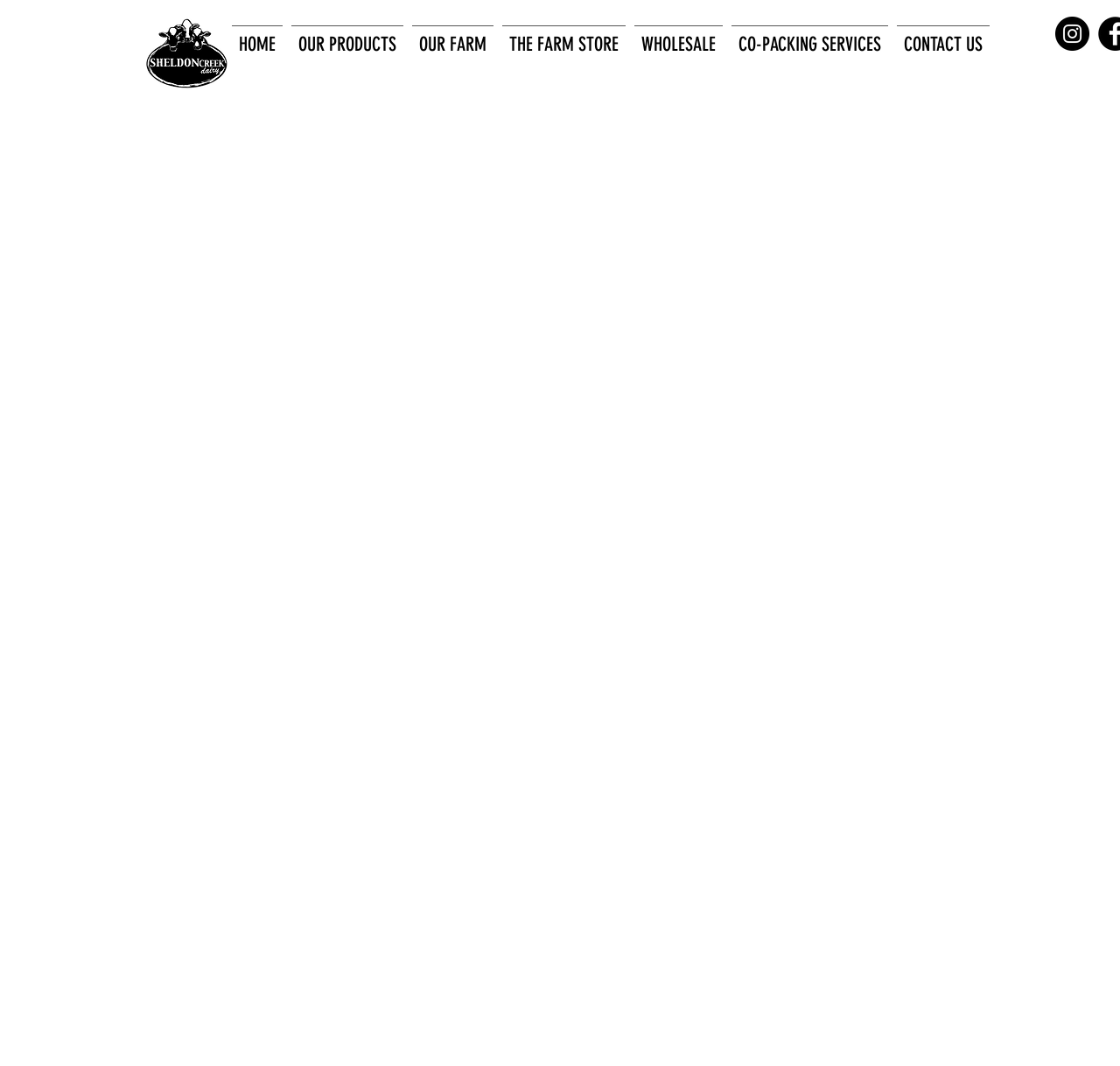Determine the bounding box for the UI element that matches this description: "WHOLESALE".

[0.562, 0.024, 0.649, 0.044]